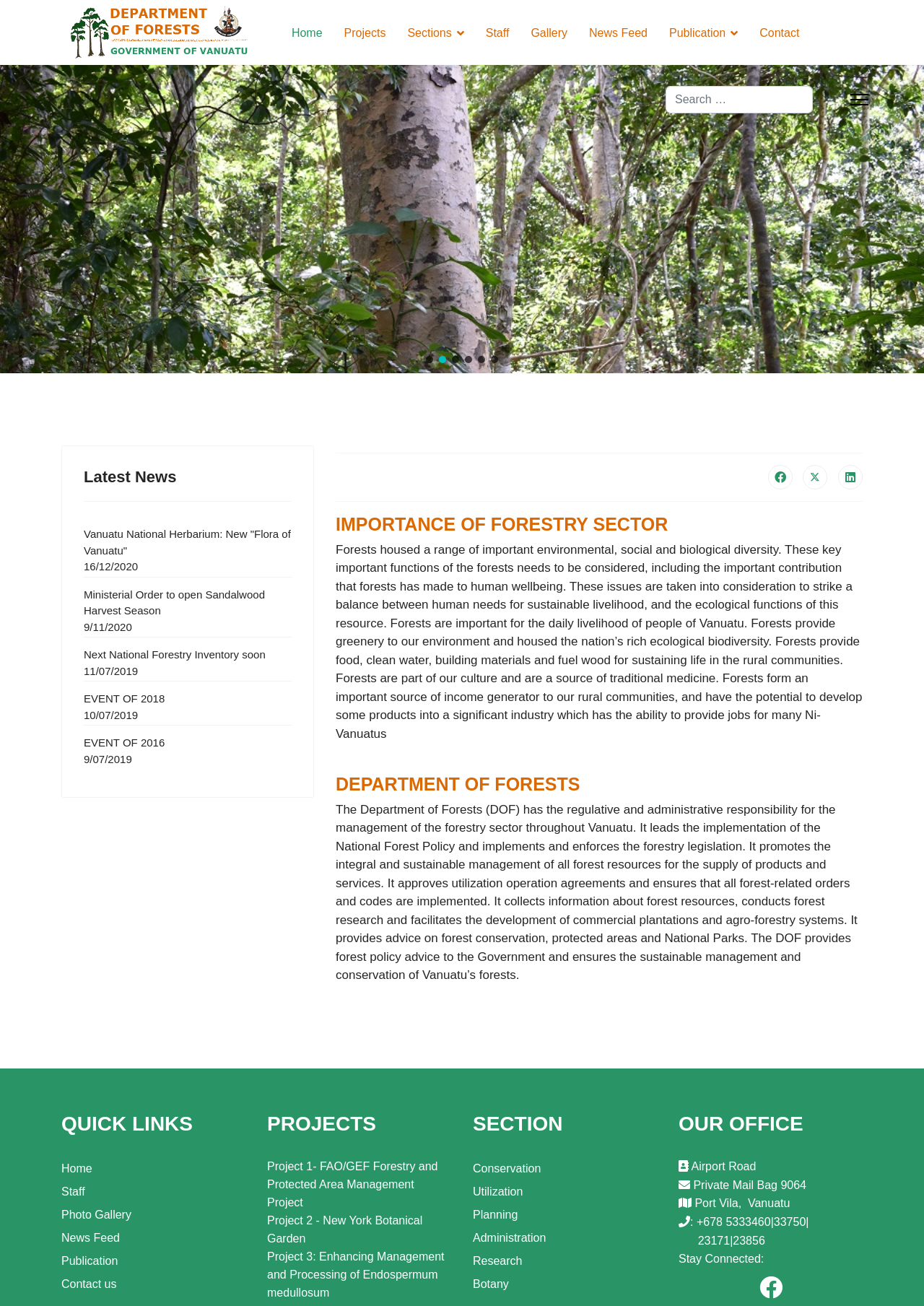Find the bounding box of the web element that fits this description: "Next National Forestry Inventory soon11/07/2019".

[0.091, 0.494, 0.316, 0.521]